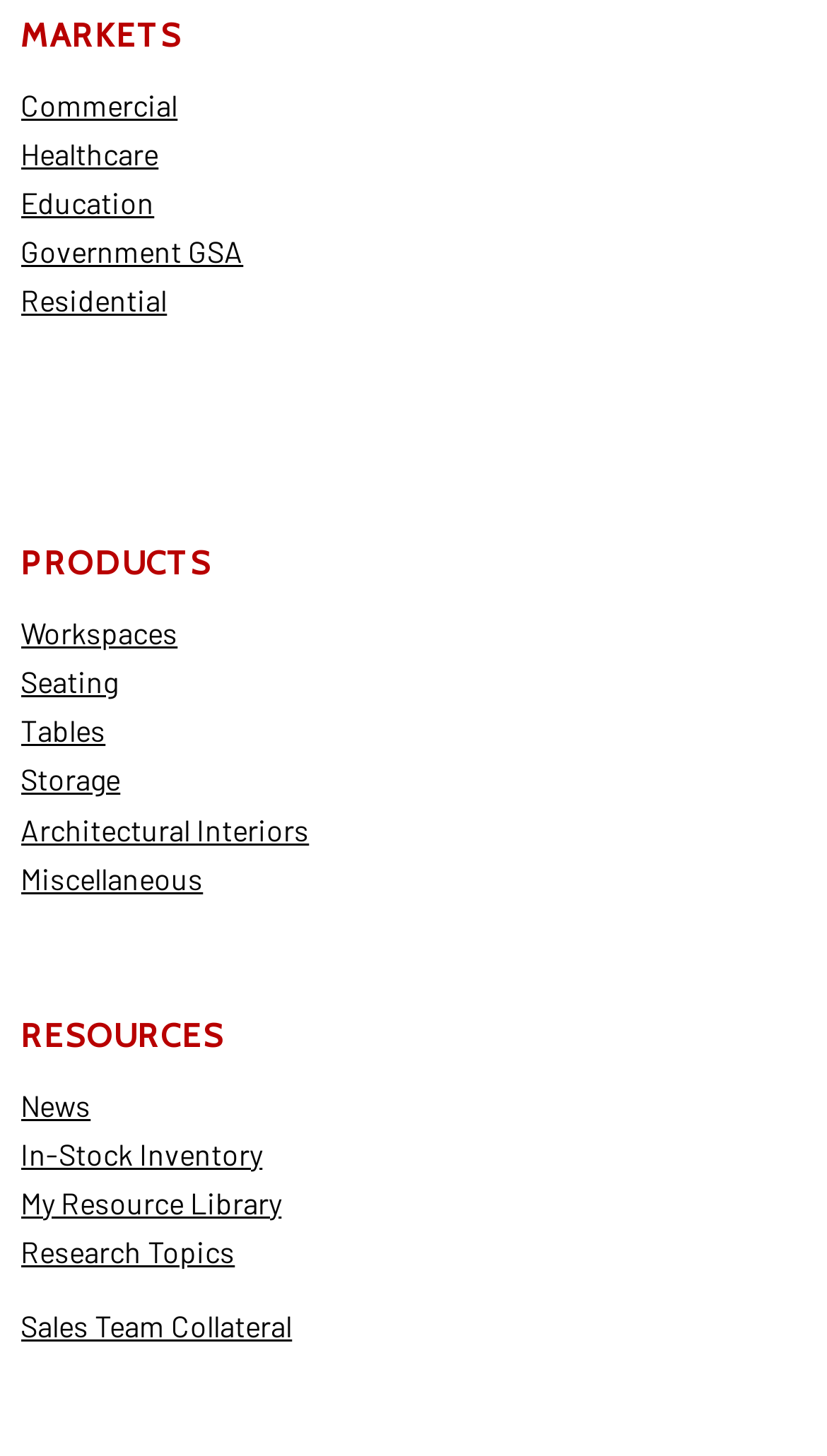Please specify the bounding box coordinates of the area that should be clicked to accomplish the following instruction: "Read News resources". The coordinates should consist of four float numbers between 0 and 1, i.e., [left, top, right, bottom].

[0.025, 0.746, 0.11, 0.771]